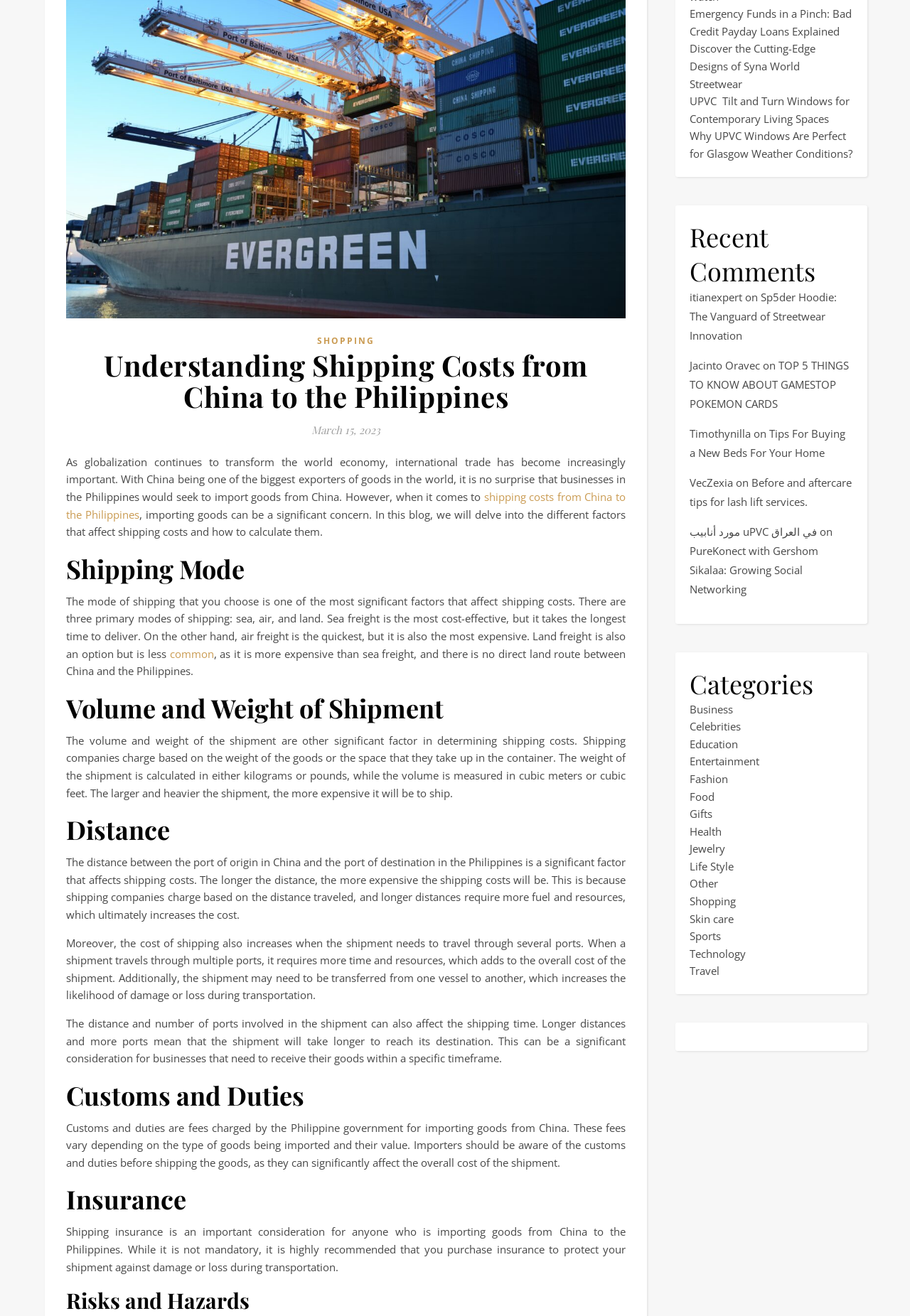Identify the bounding box coordinates for the UI element described as: "Skin care".

[0.758, 0.693, 0.806, 0.703]